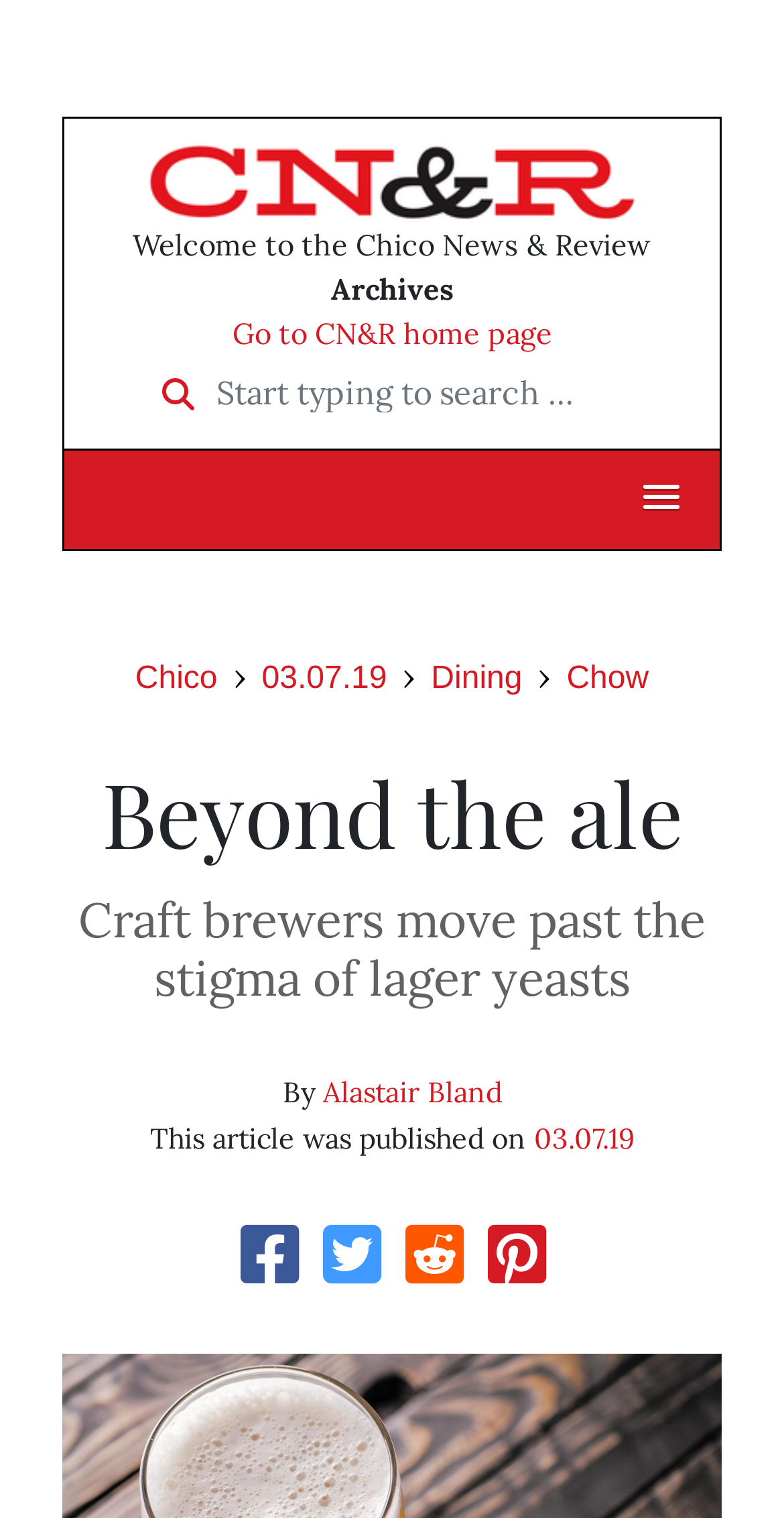Use one word or a short phrase to answer the question provided: 
How many social media links are there at the bottom of the page?

4